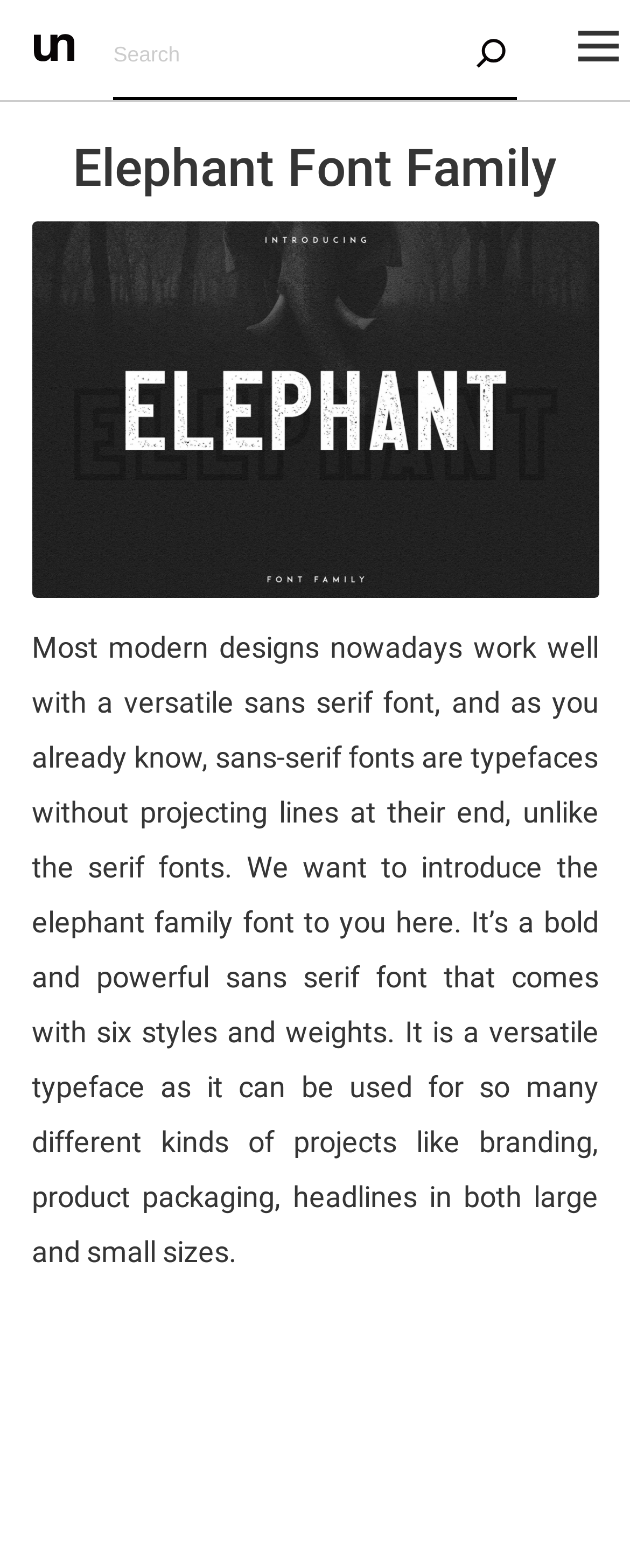Your task is to extract the text of the main heading from the webpage.

Elephant Font Family